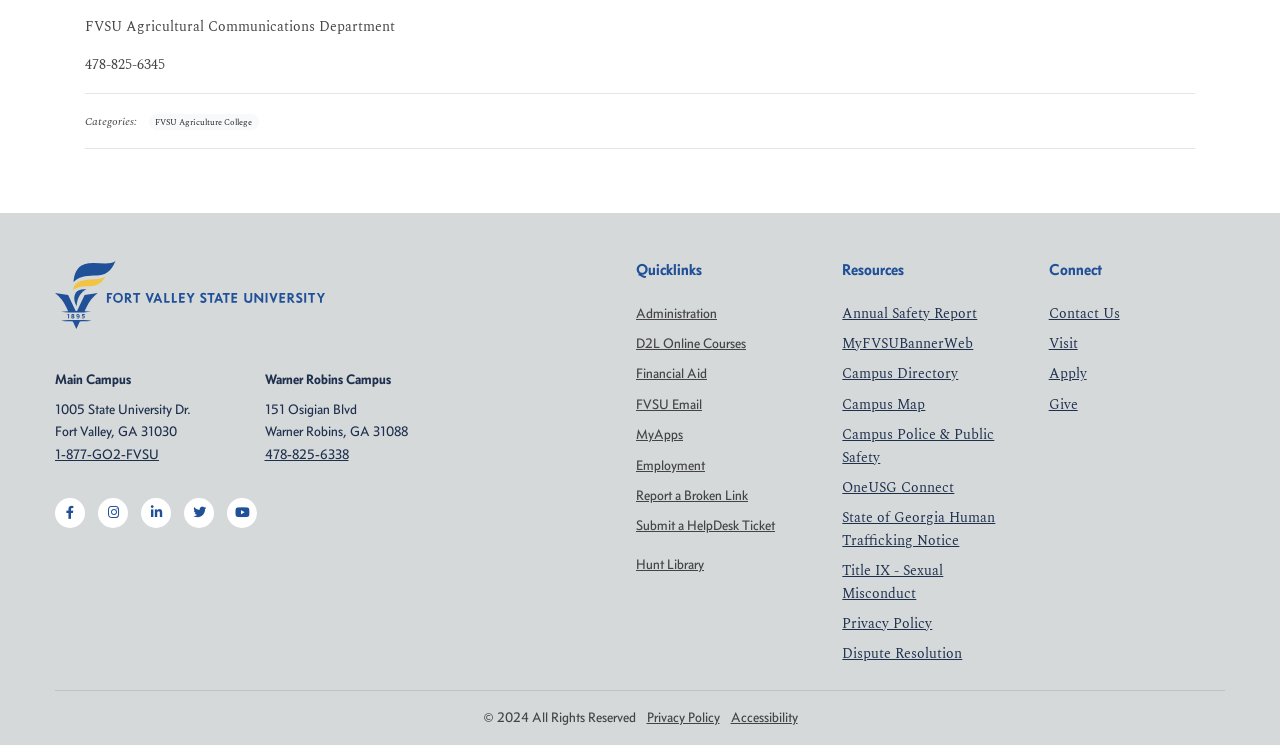Determine the bounding box coordinates of the UI element described below. Use the format (top-left x, top-left y, bottom-right x, bottom-right y) with floating point numbers between 0 and 1: Campus Police & Public Safety

[0.658, 0.569, 0.777, 0.628]